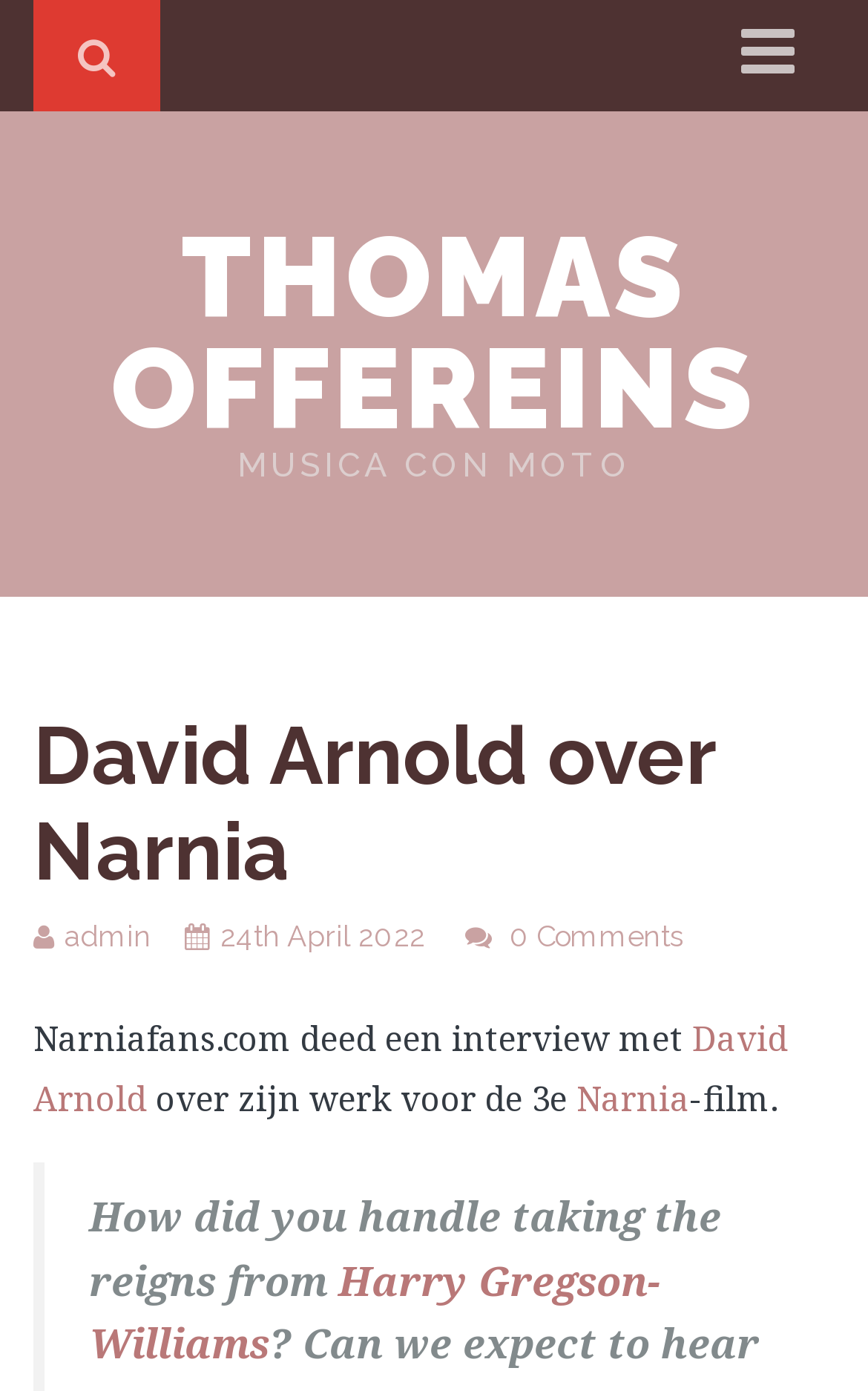Specify the bounding box coordinates of the area to click in order to execute this command: 'visit THOMAS OFFEREINS page'. The coordinates should consist of four float numbers ranging from 0 to 1, and should be formatted as [left, top, right, bottom].

[0.128, 0.152, 0.872, 0.327]